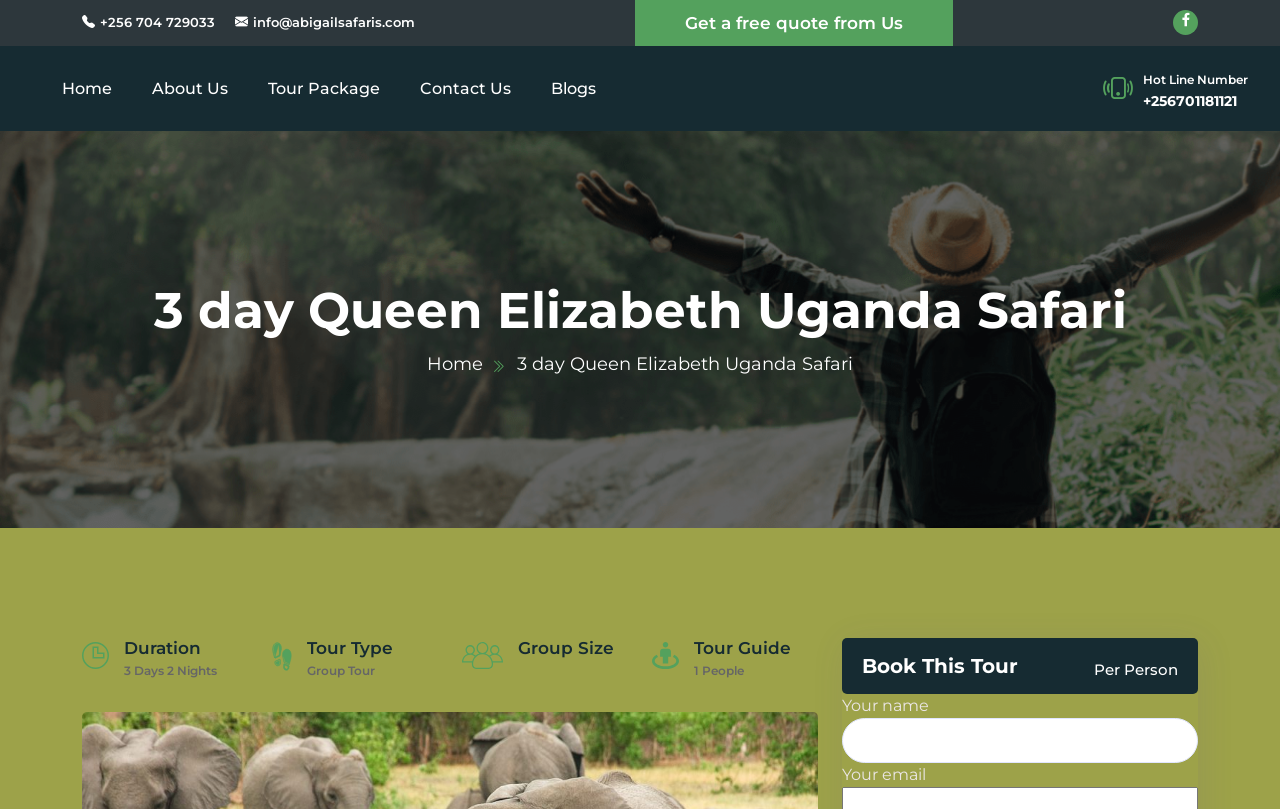Please find the bounding box coordinates of the clickable region needed to complete the following instruction: "Click the Home link". The bounding box coordinates must consist of four float numbers between 0 and 1, i.e., [left, top, right, bottom].

[0.048, 0.057, 0.088, 0.162]